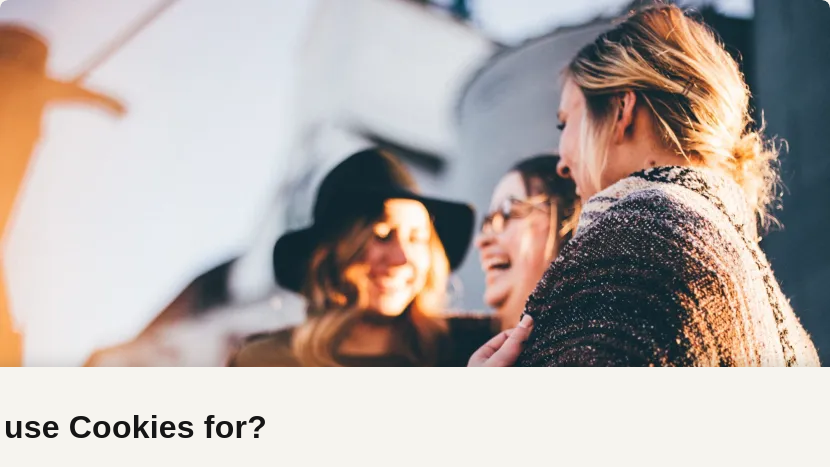Construct a detailed narrative about the image.

In a vibrant scene, three women are engaged in a lively conversation, laughter clearly radiating from their interaction. The setting appears informal and joyful, suggesting a moment of connection and camaraderie. One woman wears a stylish hat, while another is wrapped in a cozy shawl, reflecting personal styles that add character to the gathering. Their expressions convey warmth and happiness, creating a sense of community and friendship. This image captures the essence of moments spent together, underscoring the joy of sharing experiences, perhaps related to their participation in events like the European Women in Tech Conference in Amsterdam. The context hints at a celebration of women in technology, emphasizing collaboration and support in the industry.